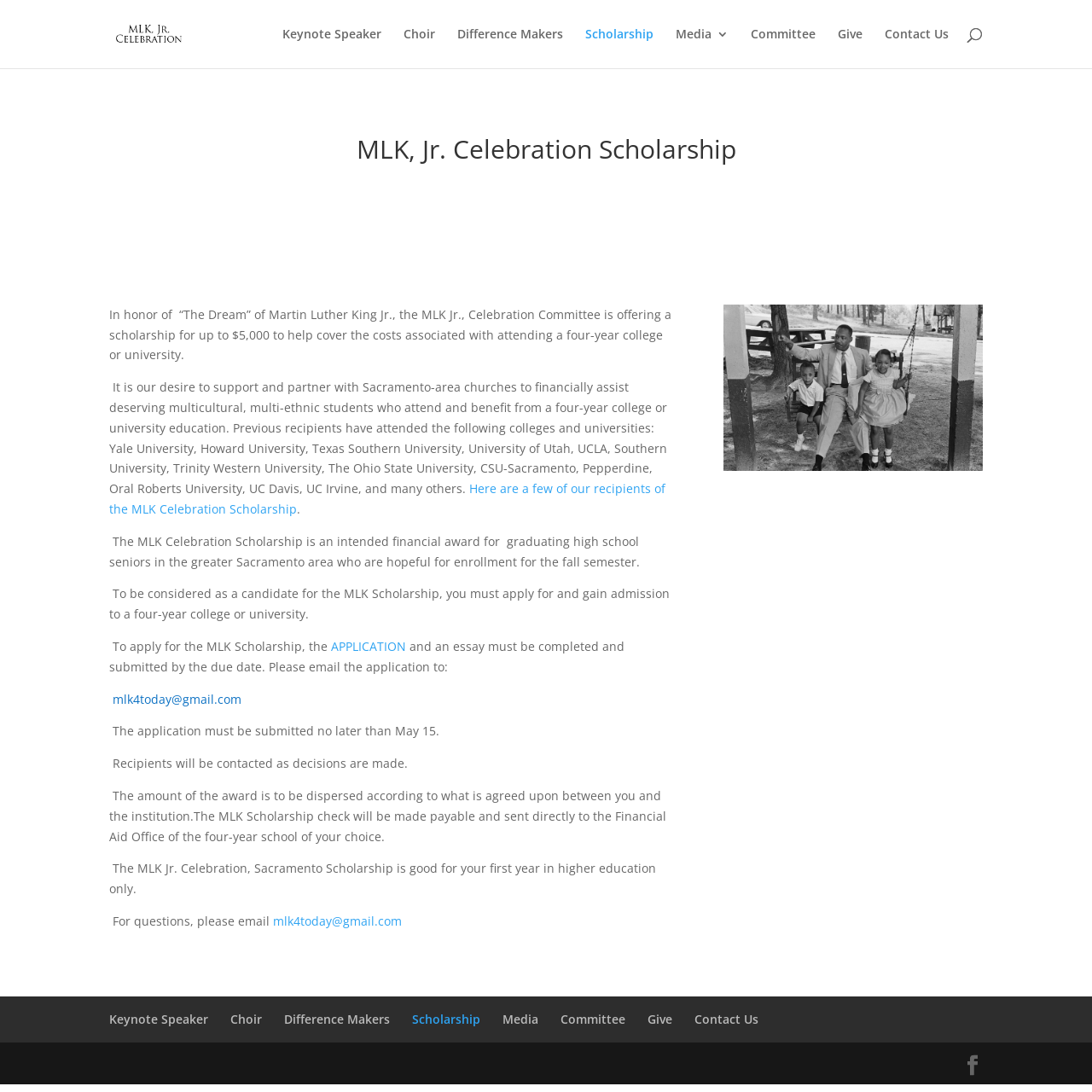What is the purpose of the MLK Jr. Celebration Scholarship?
Please provide a comprehensive answer based on the details in the screenshot.

The purpose of the MLK Jr. Celebration Scholarship can be inferred from the text 'to help cover the costs associated with attending a four-year college or university' in the article section of the webpage.